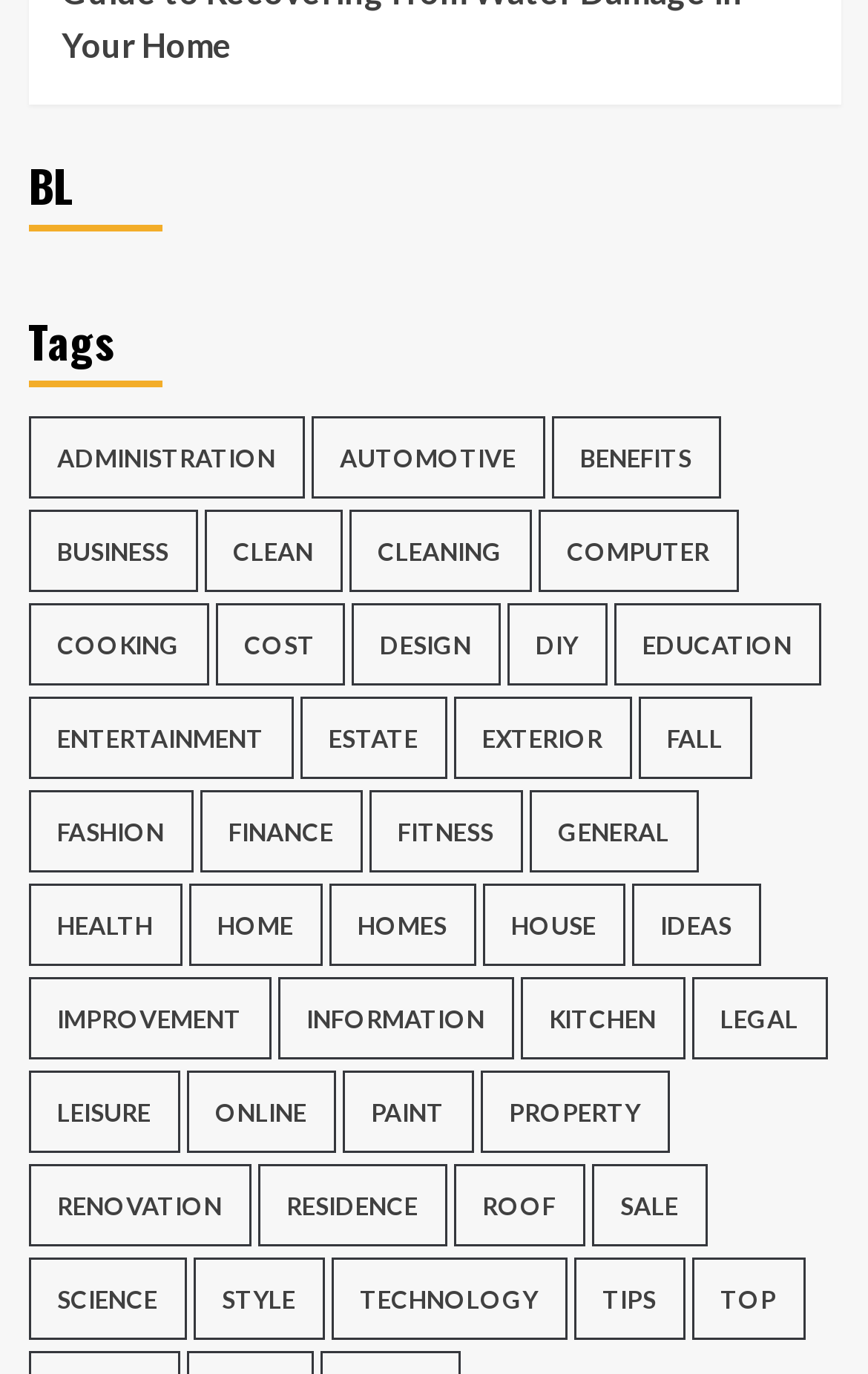Can you provide the bounding box coordinates for the element that should be clicked to implement the instruction: "Read FERC Announces Conferences on Carbon Pricing and Offshore Wind in RTOs/ISOs"?

None